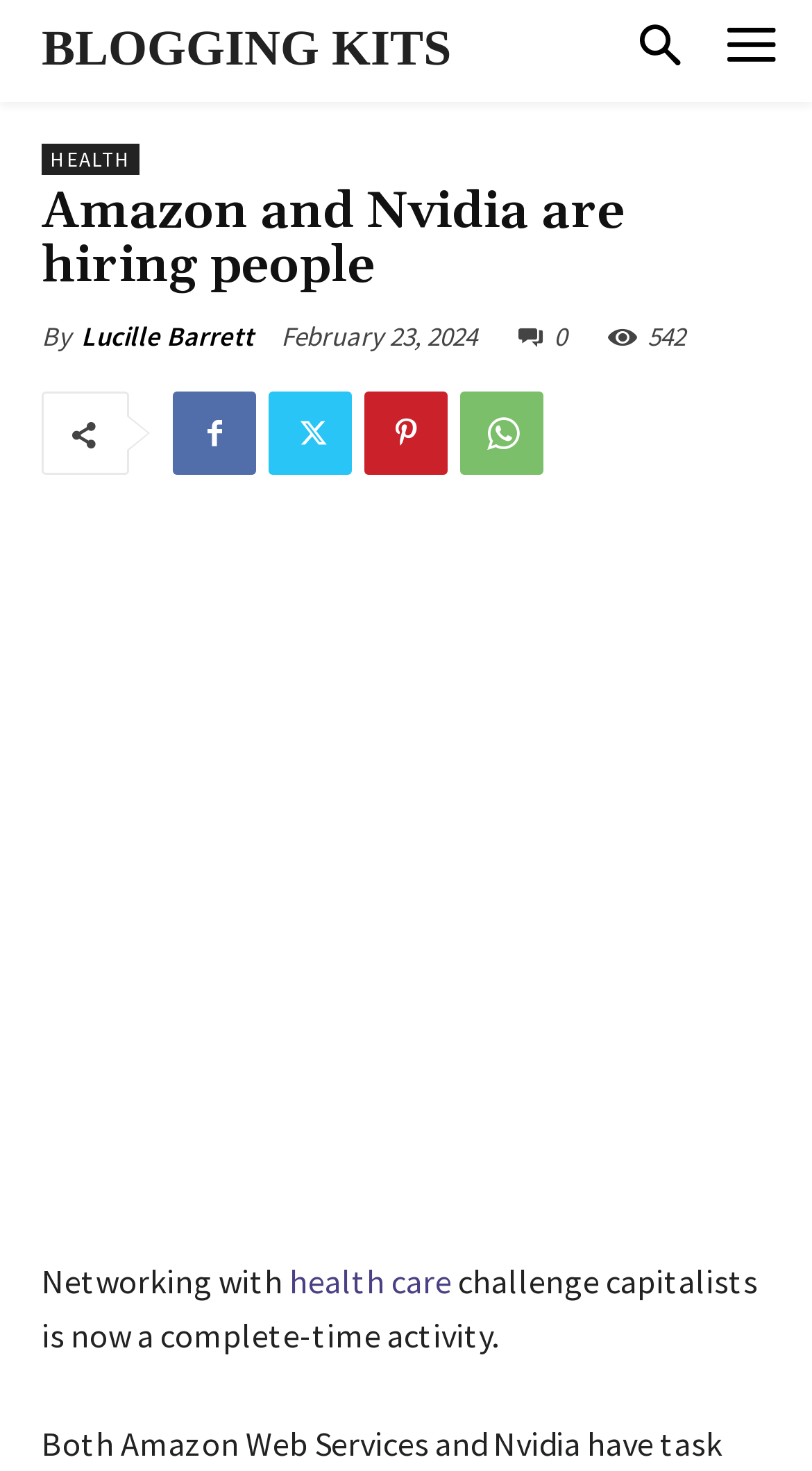How many views does the blog post have?
Provide a detailed answer to the question using information from the image.

The number of views of the blog post can be found by looking at the StaticText element with the text '542', which is located near the time element showing the date 'February 23, 2024'.